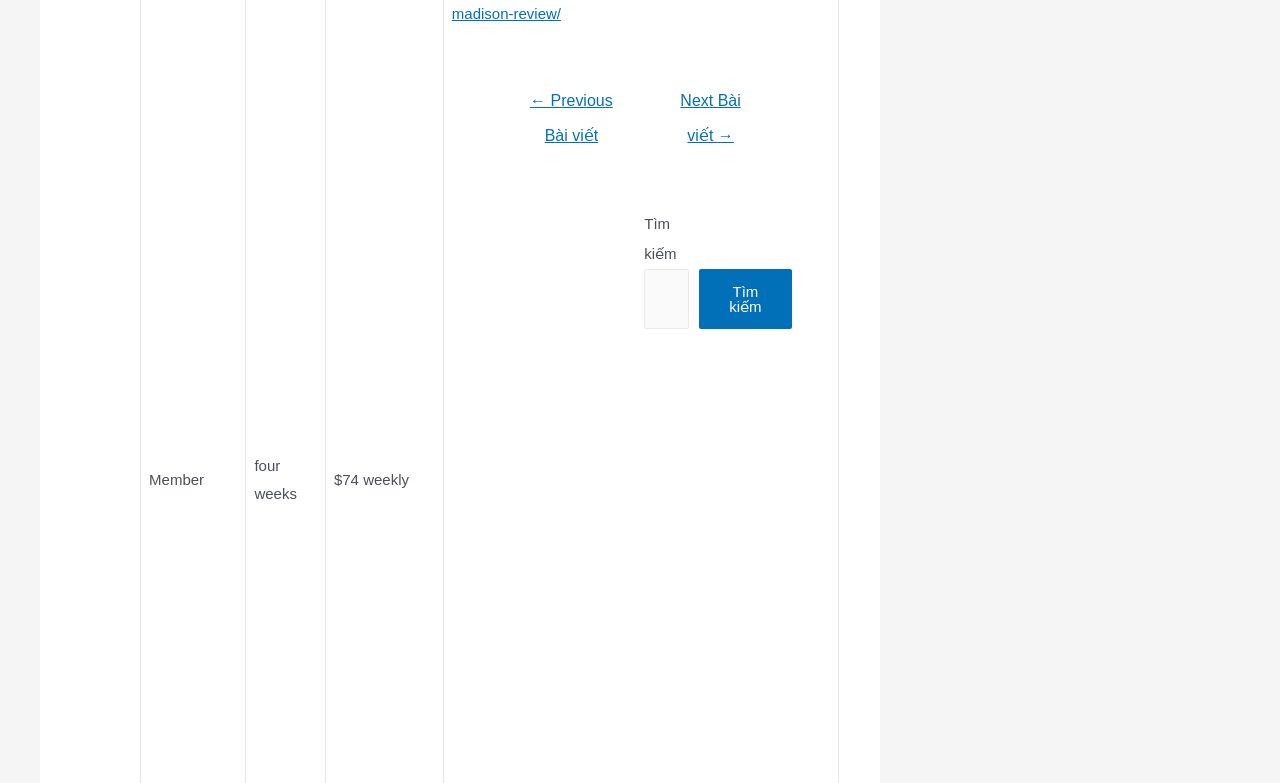Given the description "Tìm kiếm", determine the bounding box of the corresponding UI element.

[0.546, 0.344, 0.618, 0.421]